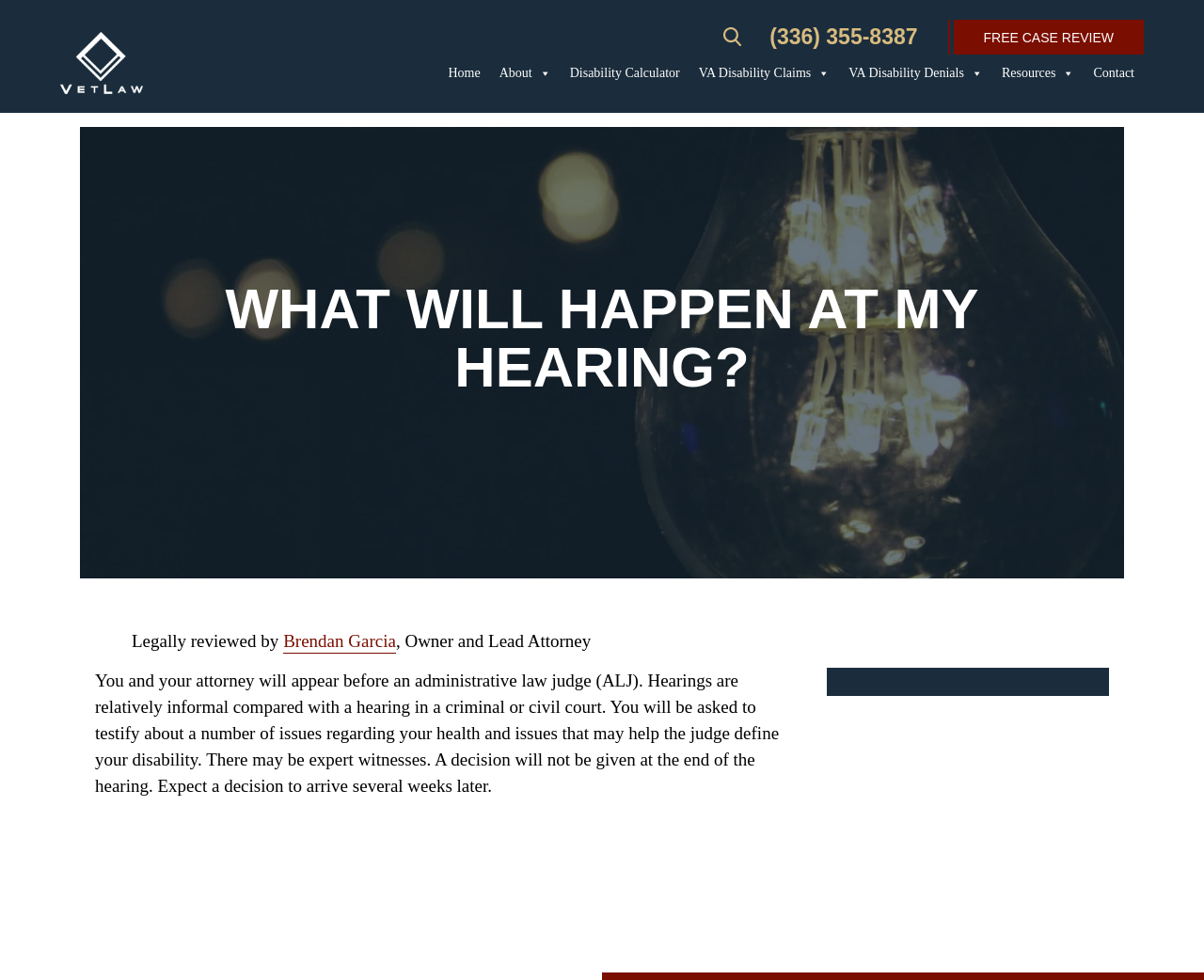Identify the bounding box coordinates for the region to click in order to carry out this instruction: "Search for something". Provide the coordinates using four float numbers between 0 and 1, formatted as [left, top, right, bottom].

[0.601, 0.028, 0.616, 0.048]